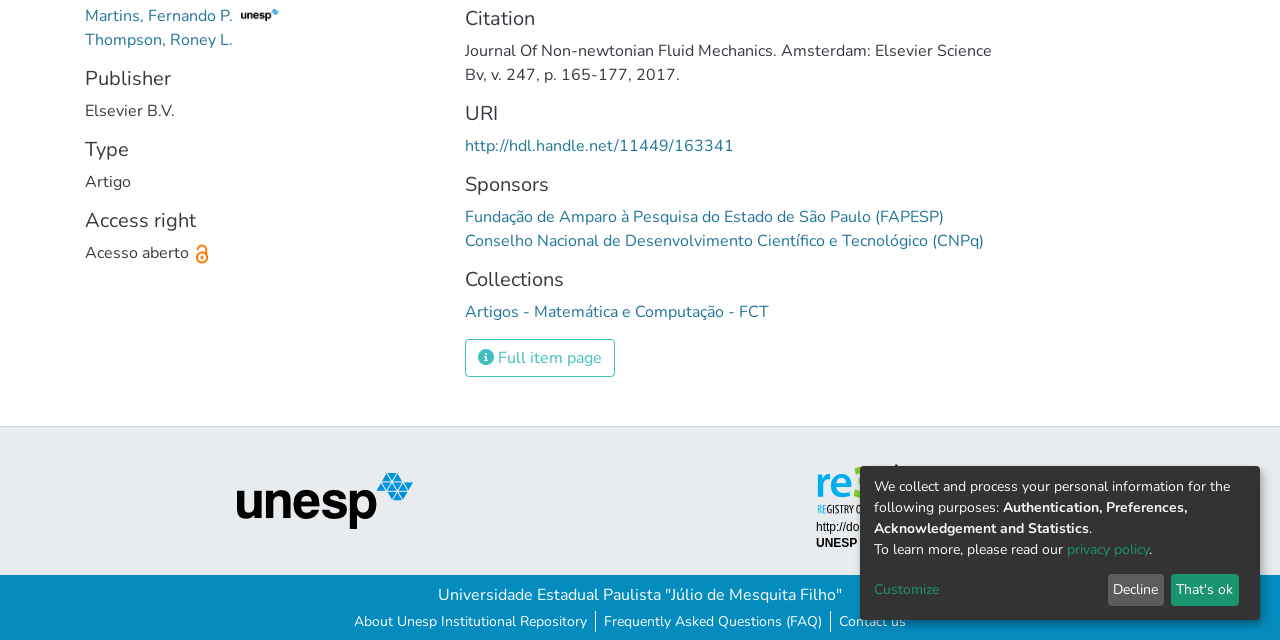Using the given element description, provide the bounding box coordinates (top-left x, top-left y, bottom-right x, bottom-right y) for the corresponding UI element in the screenshot: privacy policy

[0.834, 0.843, 0.898, 0.873]